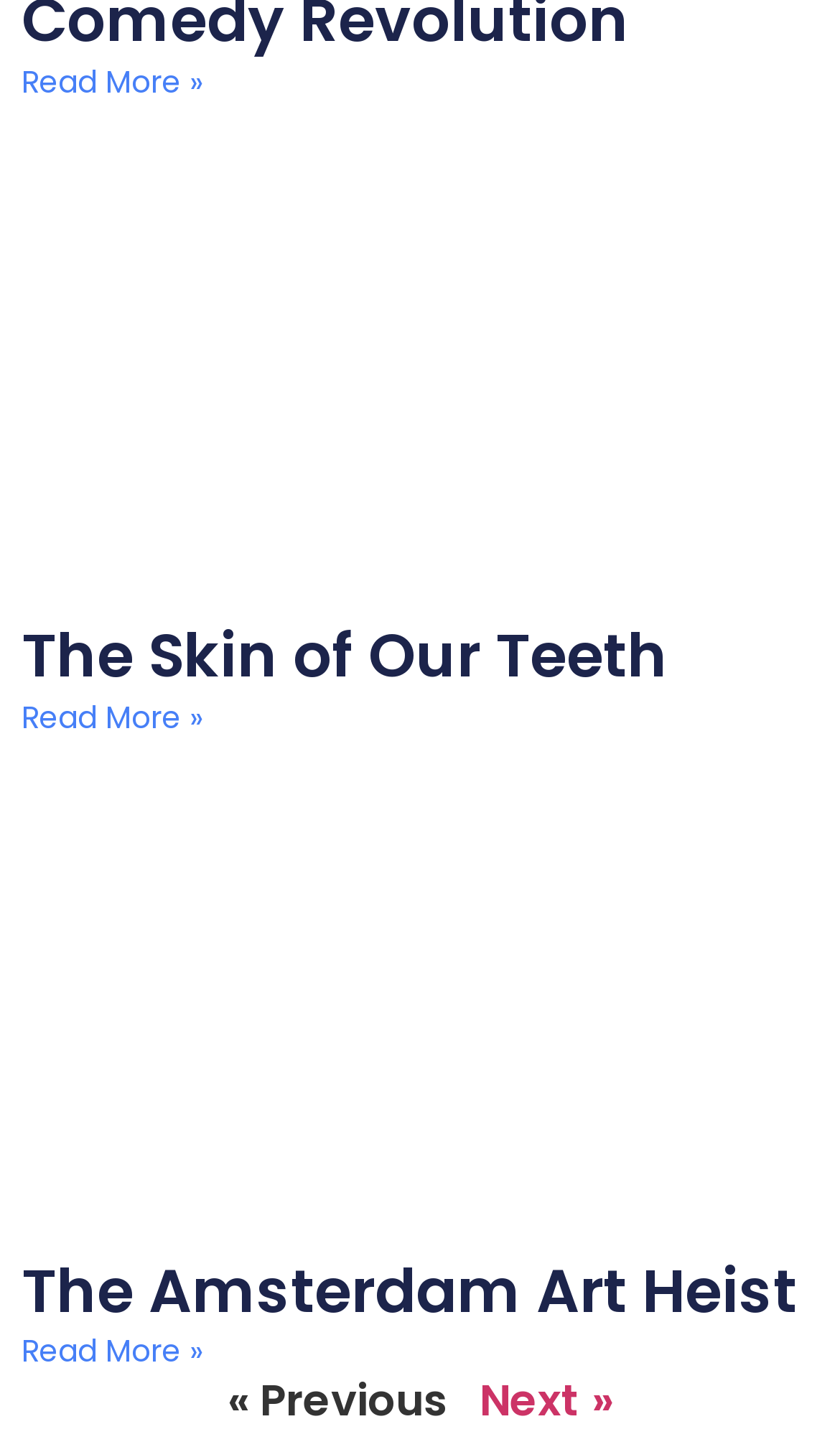Please identify the bounding box coordinates of the clickable element to fulfill the following instruction: "Read more about Comedy Revolution". The coordinates should be four float numbers between 0 and 1, i.e., [left, top, right, bottom].

[0.026, 0.041, 0.241, 0.071]